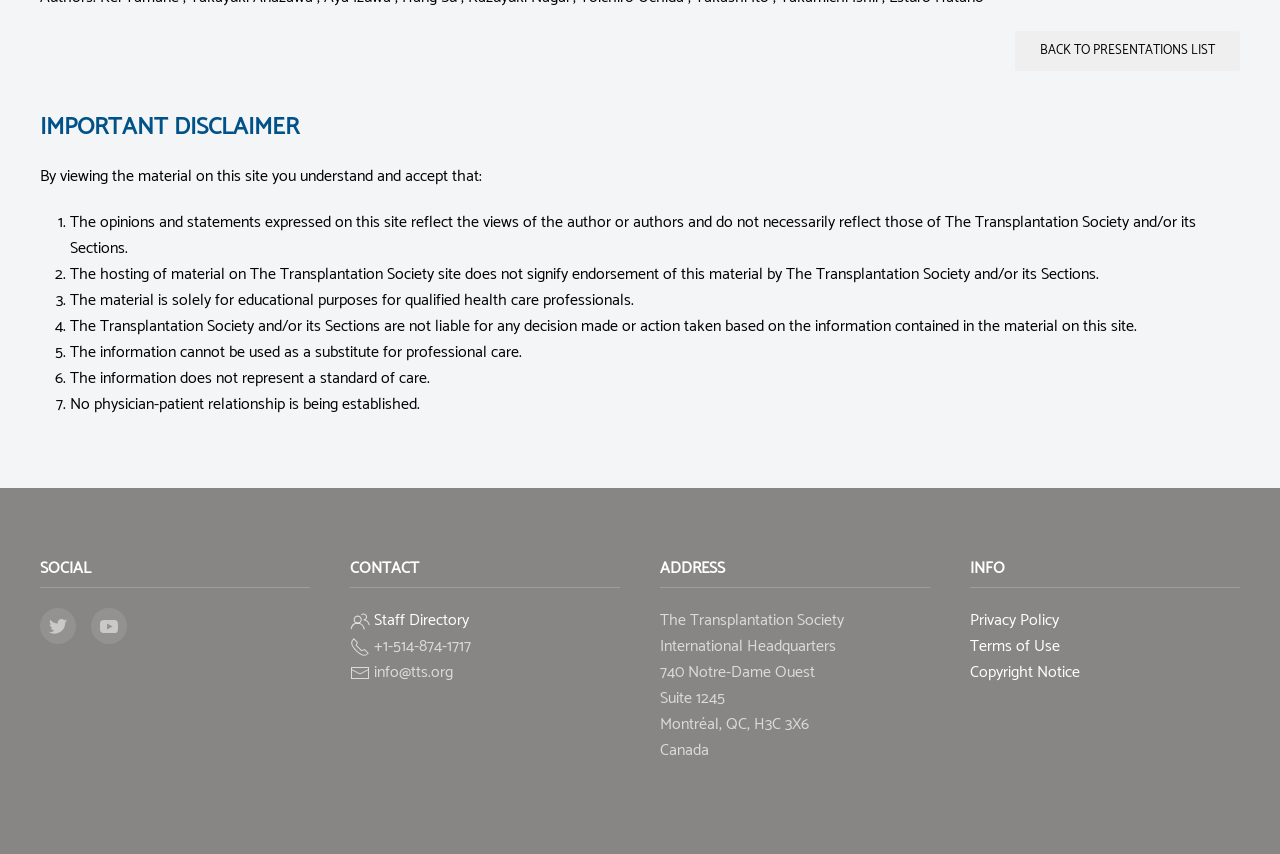From the given element description: "Terms of Use", find the bounding box for the UI element. Provide the coordinates as four float numbers between 0 and 1, in the order [left, top, right, bottom].

[0.758, 0.741, 0.828, 0.773]